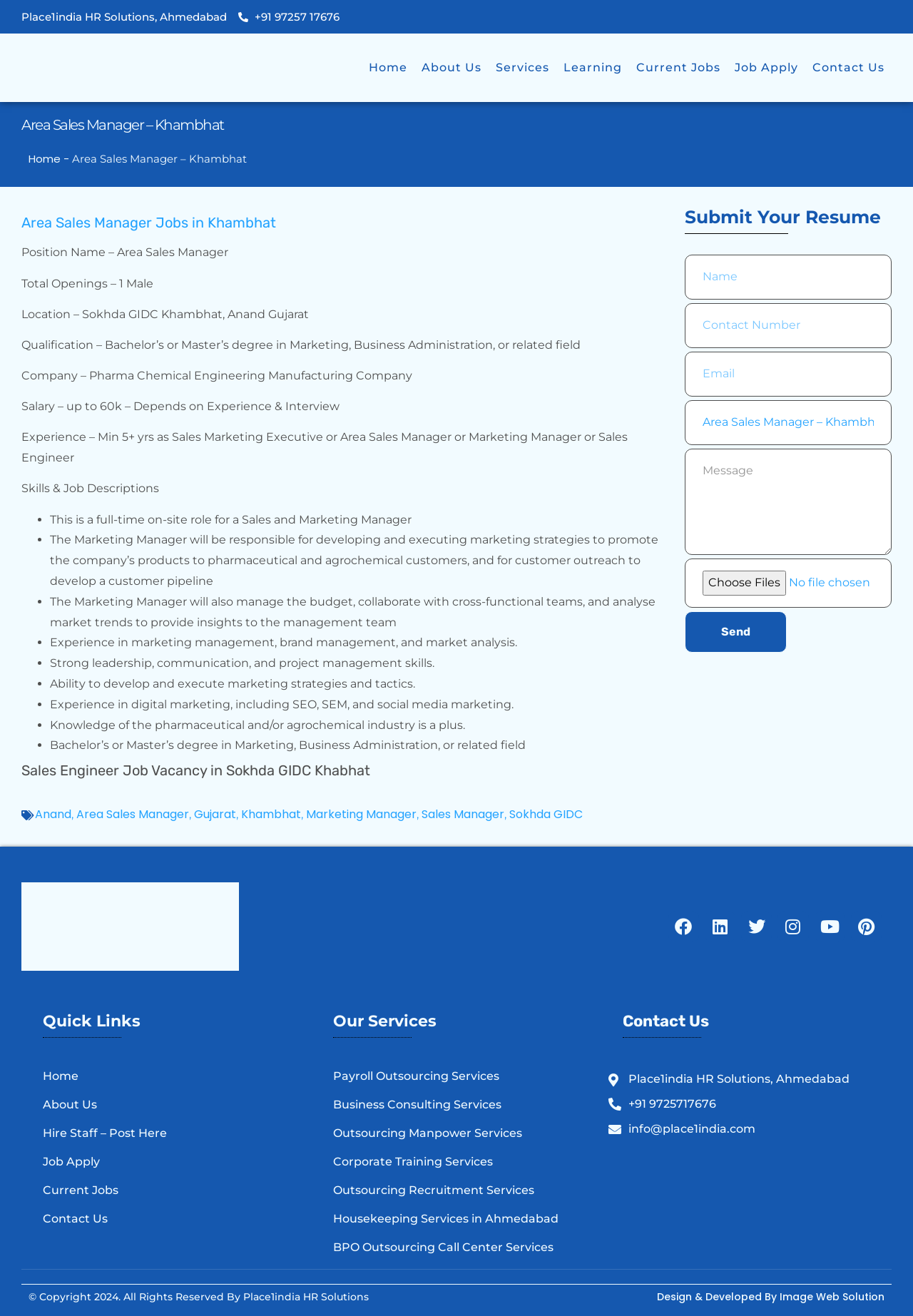What is the company name of the job posting? Look at the image and give a one-word or short phrase answer.

Pharma Chemical Engineering Manufacturing Company